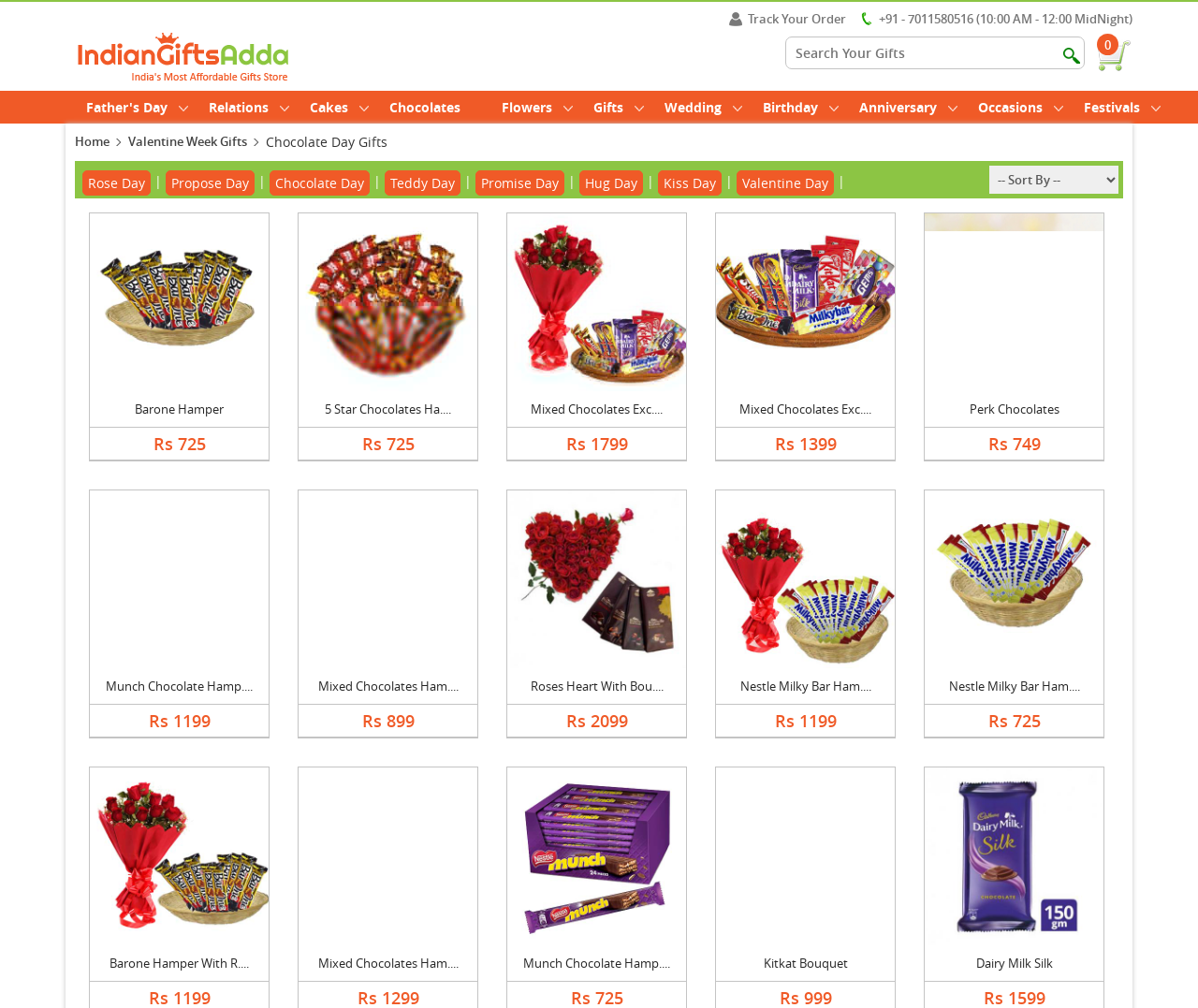Provide an in-depth caption for the elements present on the webpage.

The webpage is an online gift shop specializing in chocolate day gifts. At the top left, there is a logo of "Indian Gifts Adda" with a link to the website's homepage. Next to it, there is a phone number and a link to track orders. On the top right, there is a search bar and a cart icon with a link to view the cart contents.

Below the top section, there is a navigation menu with links to various categories, including Father's Day, Relations, Cakes, Chocolates, Flowers, Gifts, Wedding, Birthday, Anniversary, Occasions, and Festivals.

The main content of the webpage is a collection of gift hampers, each with a link to view more details and an image of the hamper. The hampers are arranged in a grid layout, with four columns and multiple rows. Each hamper has a title, a price, and a brief description. The prices range from Rs 725 to Rs 2099.

Some of the gift hampers include Barone Hamper, 5 Star Chocolates Hamper, Mixed Chocolates Exclusive Hamper With Roses, Perk Chocolates, Munch Chocolate Hamper With Roses, and Nestle Milky Bar Hamper With Roses. There are also links to view more details about each hamper.

At the bottom of the webpage, there is a section with links to Valentine Week Gifts, Rose Day, Propose Day, Chocolate Day, Teddy Day, Promise Day, Hug Day, Kiss Day, and Valentine Day.